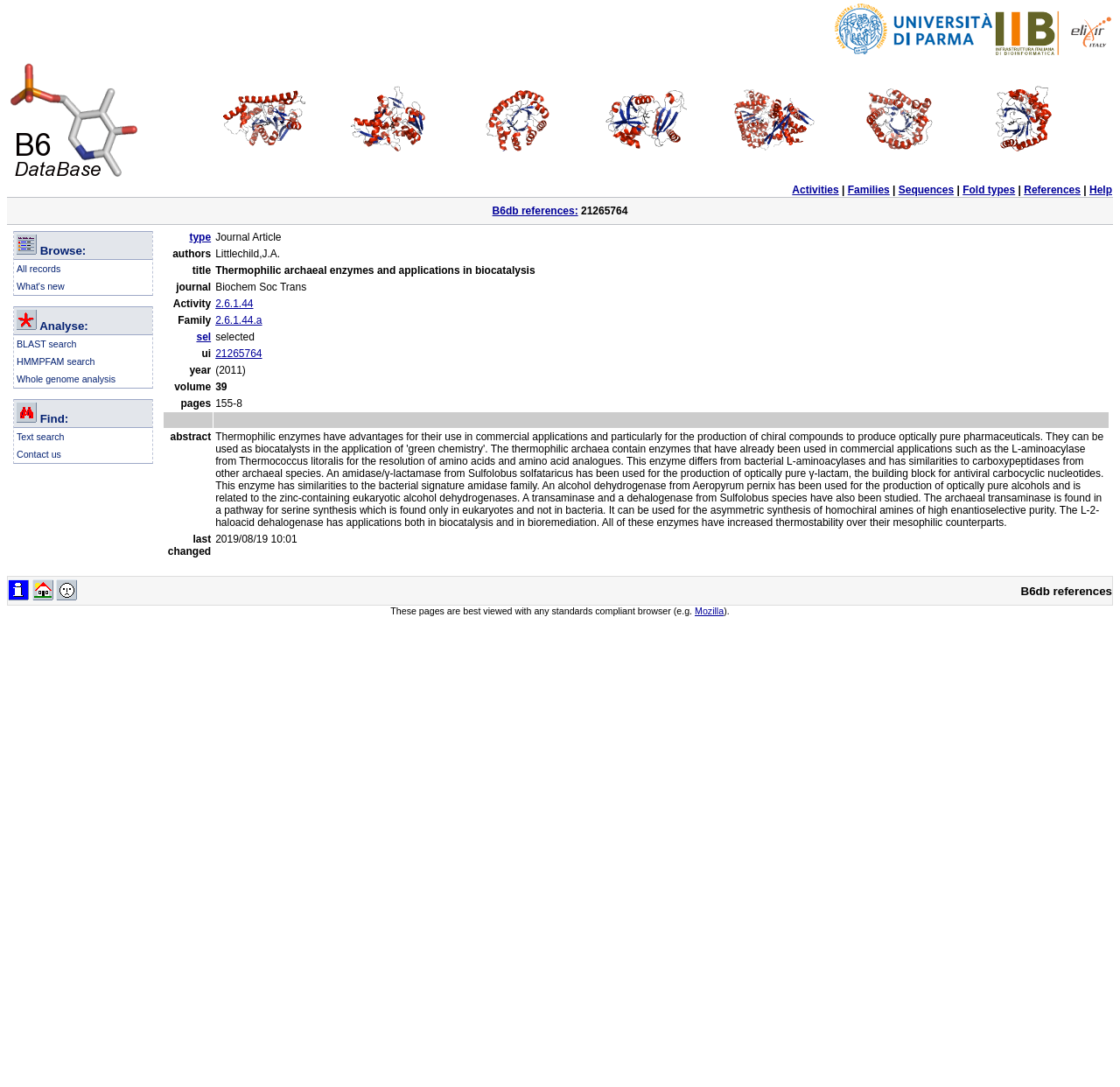Determine the bounding box coordinates for the area that should be clicked to carry out the following instruction: "Perform a BLAST search".

[0.015, 0.312, 0.068, 0.321]